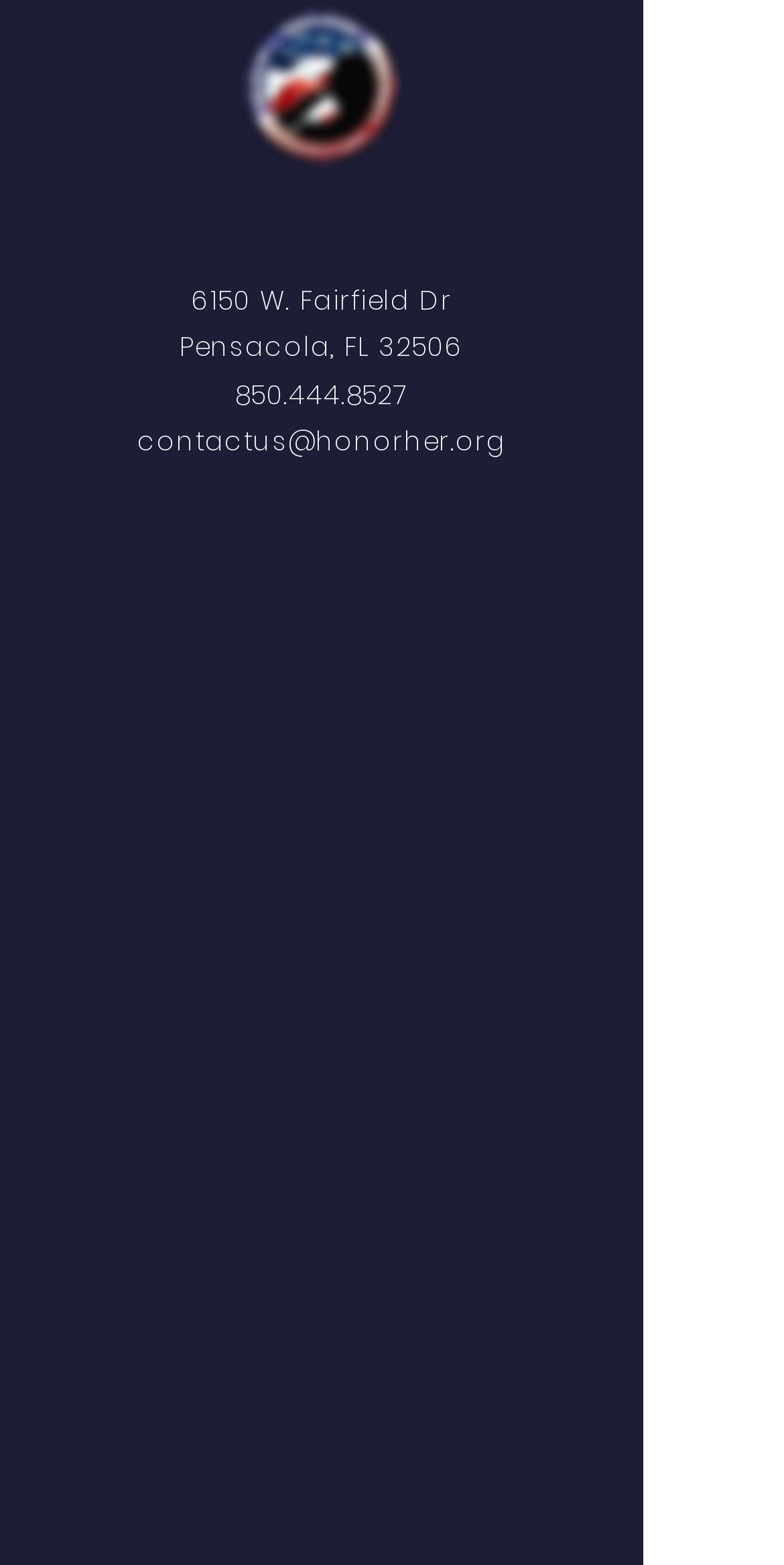What is the address of the organization?
Please provide a single word or phrase as your answer based on the screenshot.

6150 W. Fairfield Dr, Pensacola, FL 32506